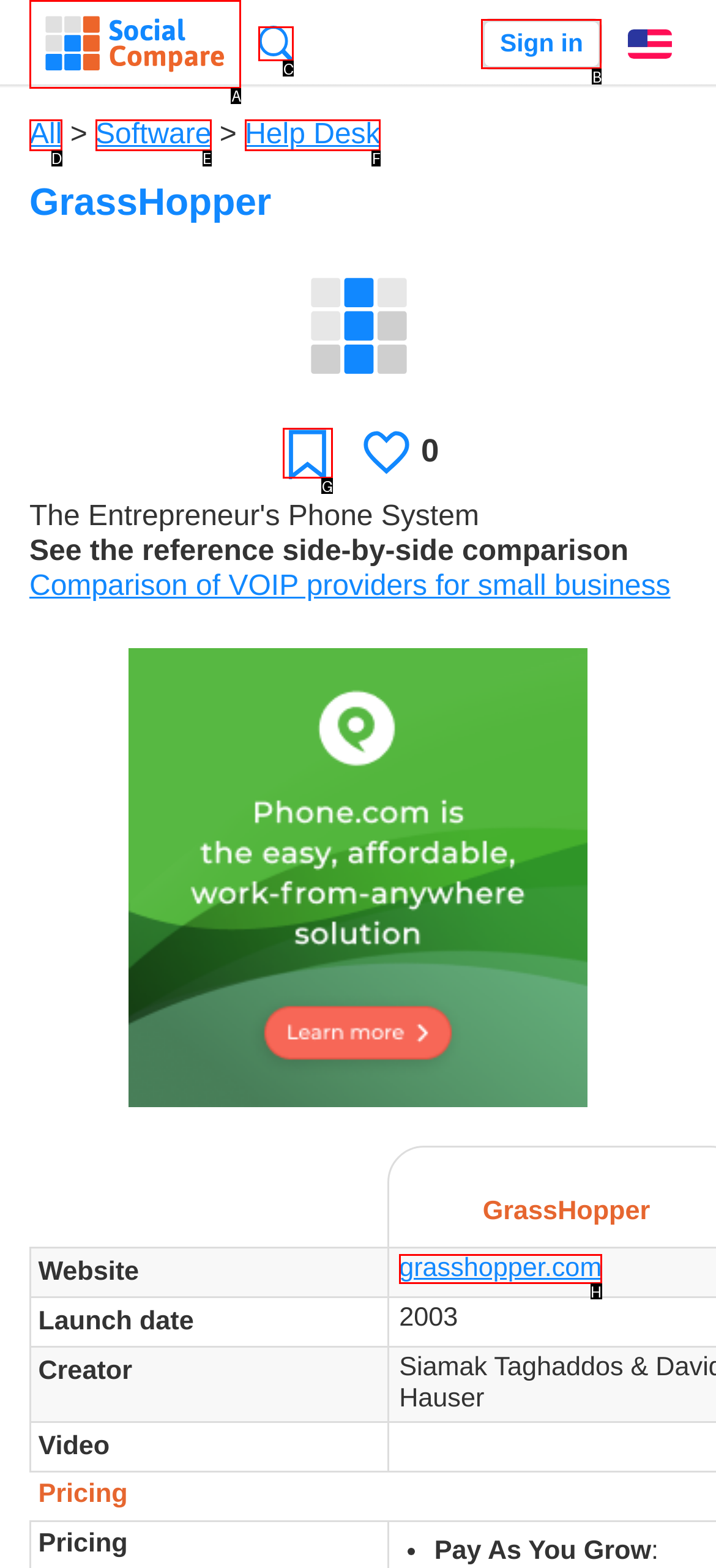Given the task: Search for something, point out the letter of the appropriate UI element from the marked options in the screenshot.

C